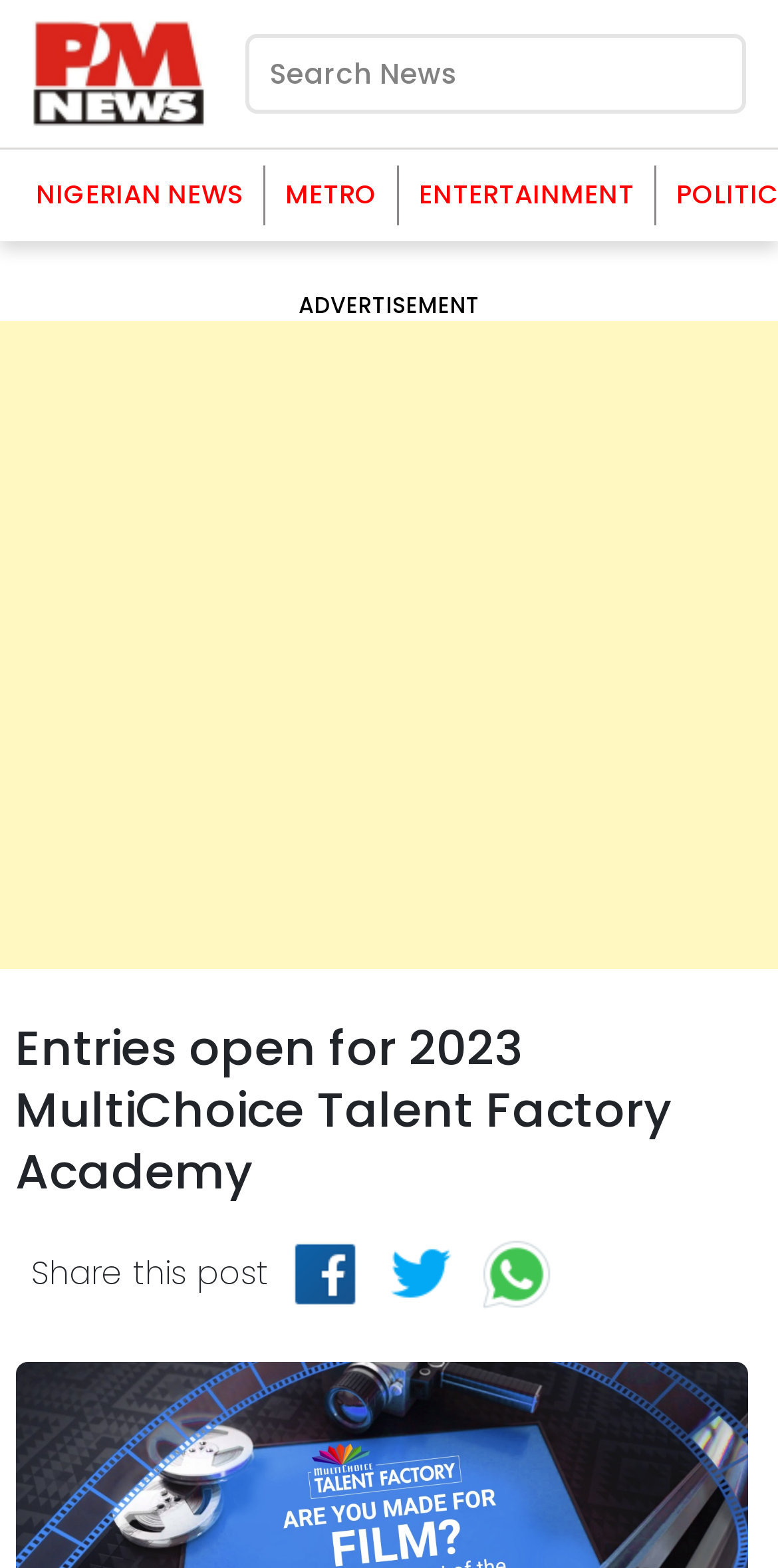What type of news is this webpage about?
We need a detailed and meticulous answer to the question.

I found the answer by looking at the links at the top of the webpage. There are links to 'NIGERIAN NEWS', 'METRO', and 'ENTERTAINMENT'. The main heading of the webpage is related to entertainment news, so I concluded that this webpage is about entertainment news.